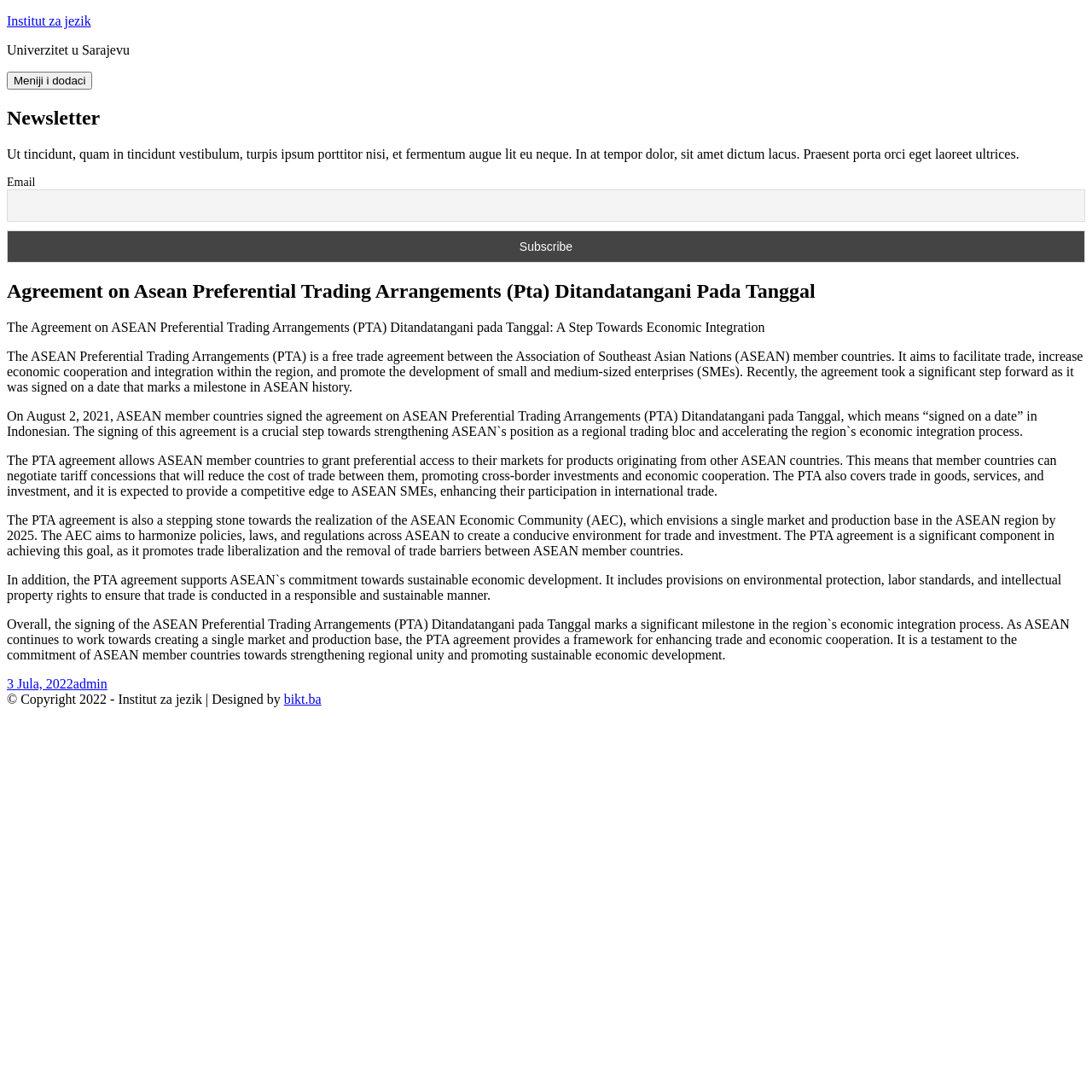What is the purpose of the ASEAN Preferential Trading Arrangements?
Based on the screenshot, respond with a single word or phrase.

Facilitate trade and economic integration